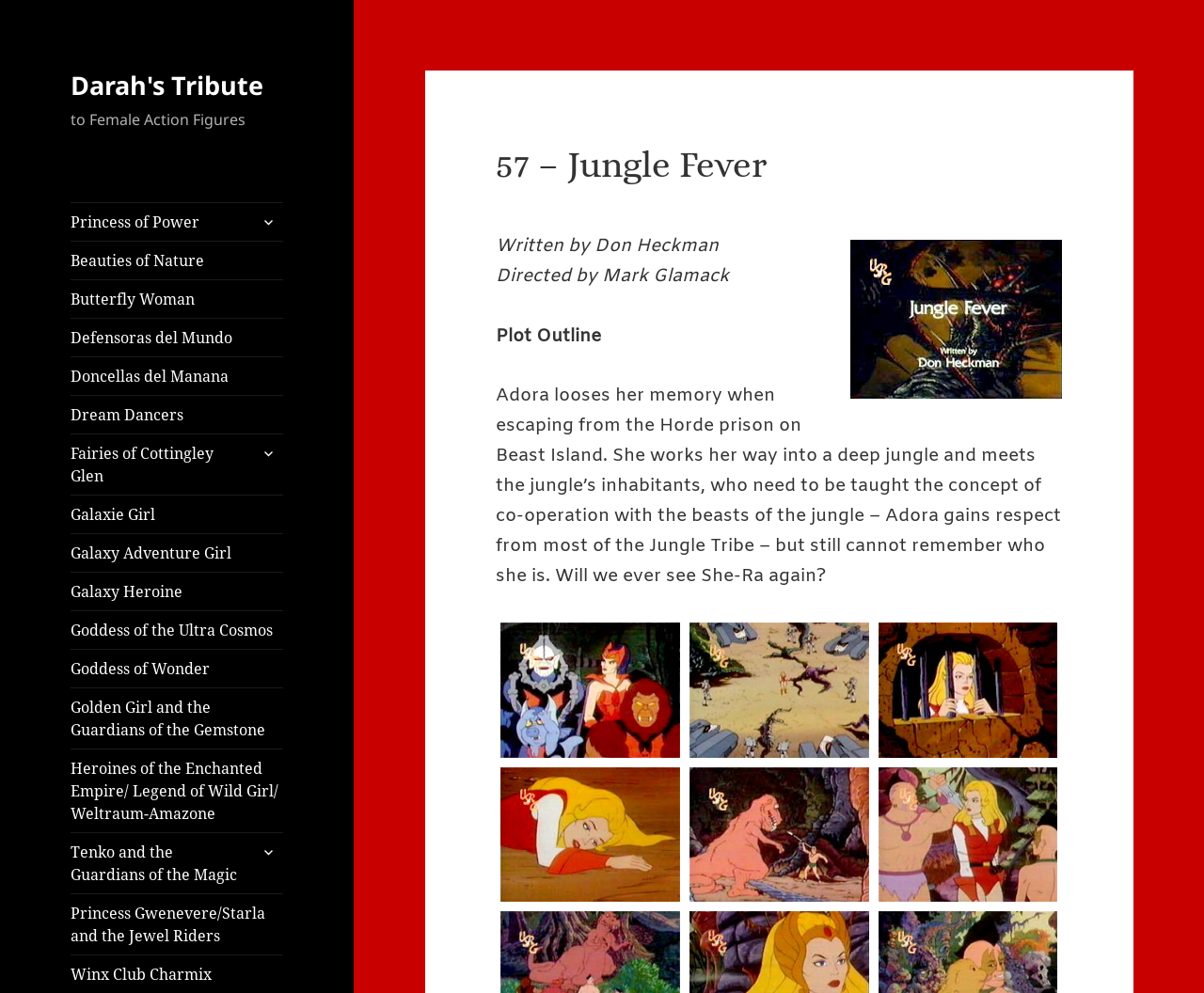How many episode links are there?
Give a single word or phrase as your answer by examining the image.

6